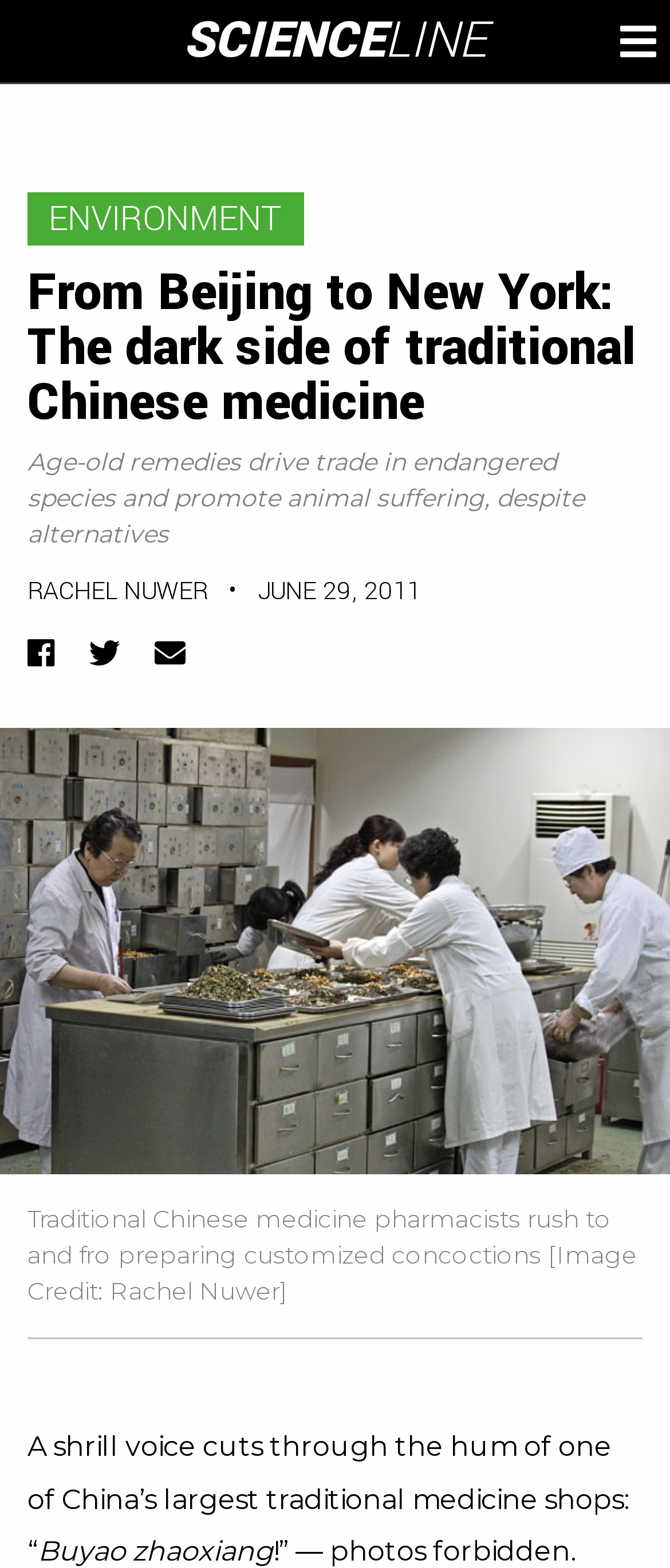Give a detailed explanation of the elements present on the webpage.

The webpage appears to be an article about the dark side of traditional Chinese medicine, specifically how it drives trade in endangered species and promotes animal suffering despite the existence of alternatives. 

At the top of the page, there is a navigation menu with links to "SCIENCELINE" and "Toggle Menu" on the right side. Below the navigation menu, there are three headings that introduce the article. The first heading displays the title of the article, "From Beijing to New York: The dark side of traditional Chinese medicine". The second heading provides a subtitle, "Age-old remedies drive trade in endangered species and promote animal suffering, despite alternatives". The third heading shows the author's name, "RACHEL NUWER", and the date of publication, "JUNE 29, 2011". 

On the left side of the author's name, there are three social media links to Facebook, Twitter, and Email. 

The main content of the article starts with a heading that describes an image, "Traditional Chinese medicine pharmacists rush to and fro preparing customized concoctions", with an image credit to Rachel Nuwer. Below this heading, there is a block of text that begins with a quote, "A shrill voice cuts through the hum of one of China’s largest traditional medicine shops: “, and continues with a paragraph of text. At the very bottom of the page, there is a single line of text, "Buyao zhaoxiang".